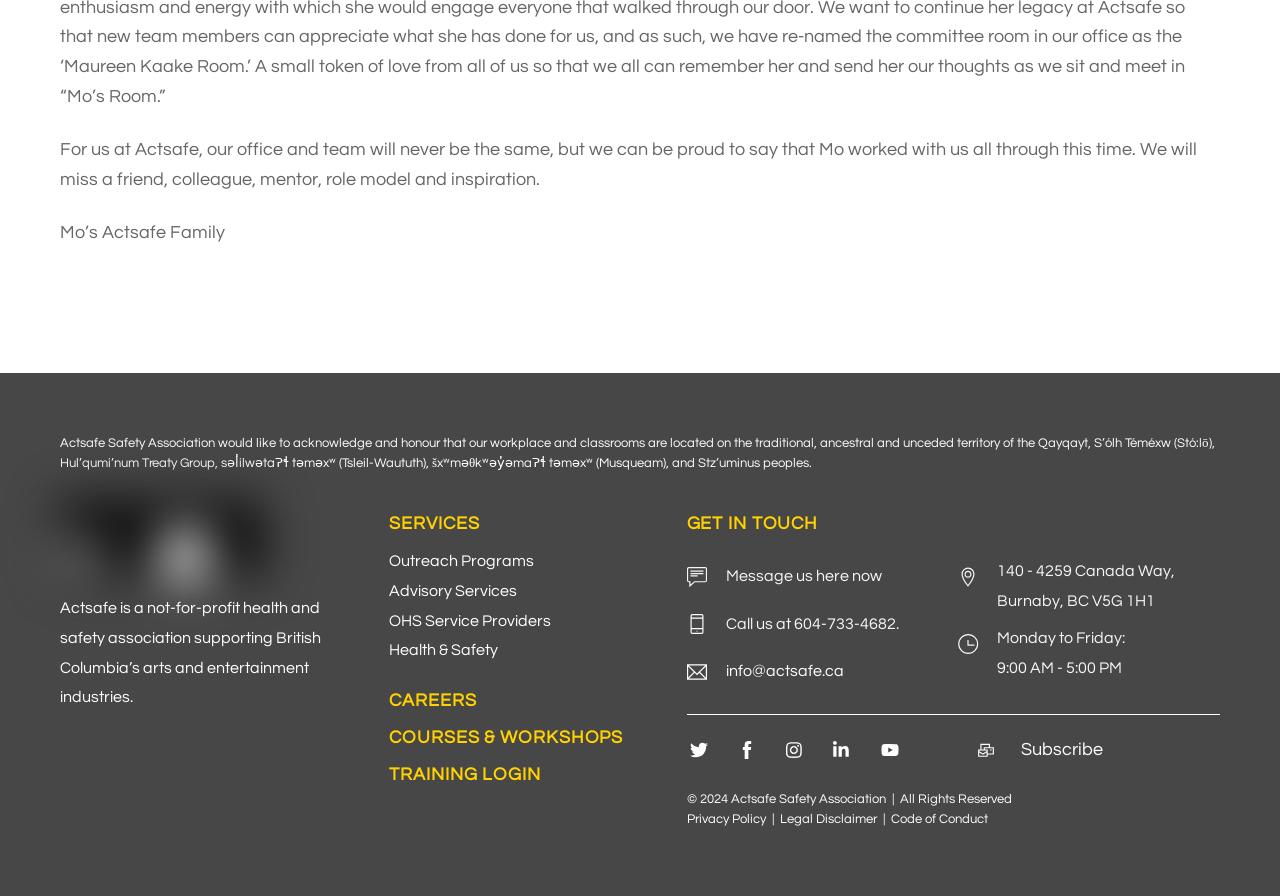Can you find the bounding box coordinates for the element to click on to achieve the instruction: "Click on CAREERS"?

[0.304, 0.772, 0.372, 0.792]